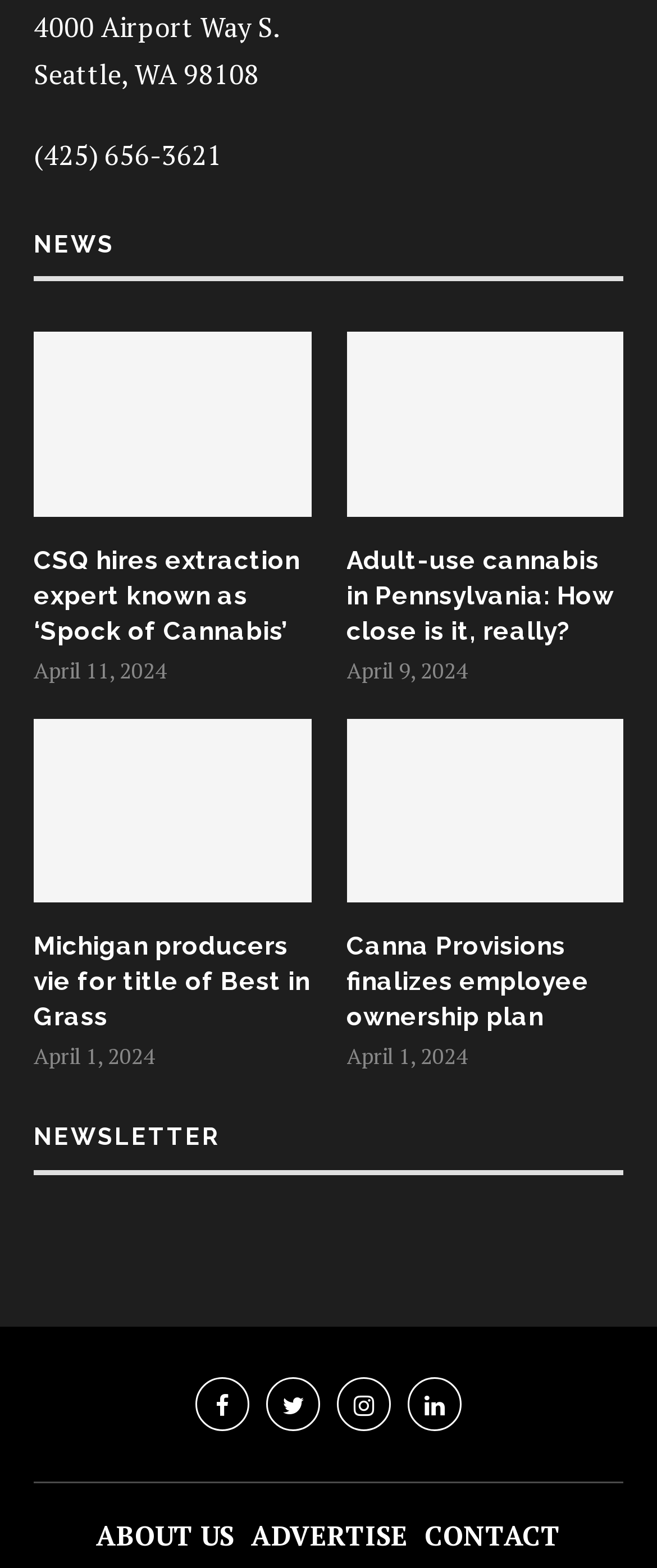Using the provided element description: "(425) 656-3621", determine the bounding box coordinates of the corresponding UI element in the screenshot.

[0.051, 0.087, 0.338, 0.11]